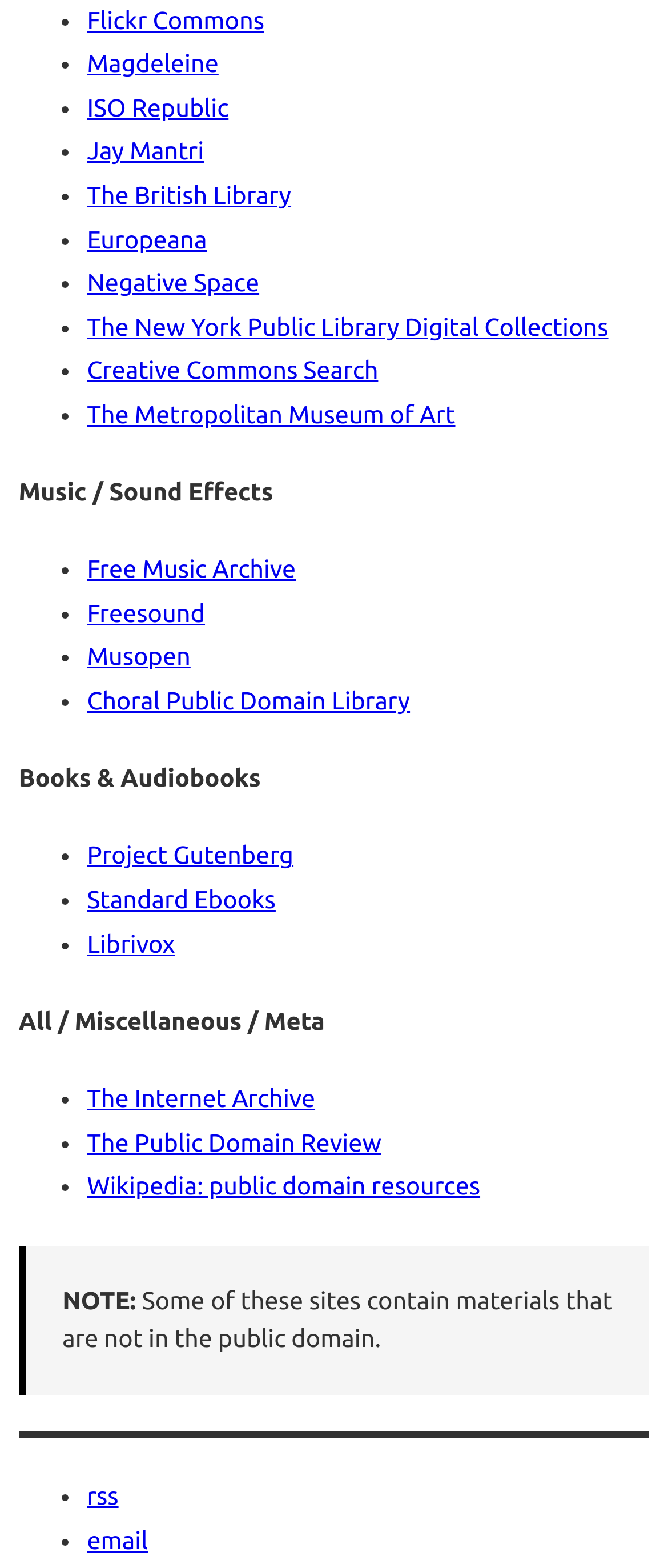Give a one-word or phrase response to the following question: How many sections are there on this webpage?

4